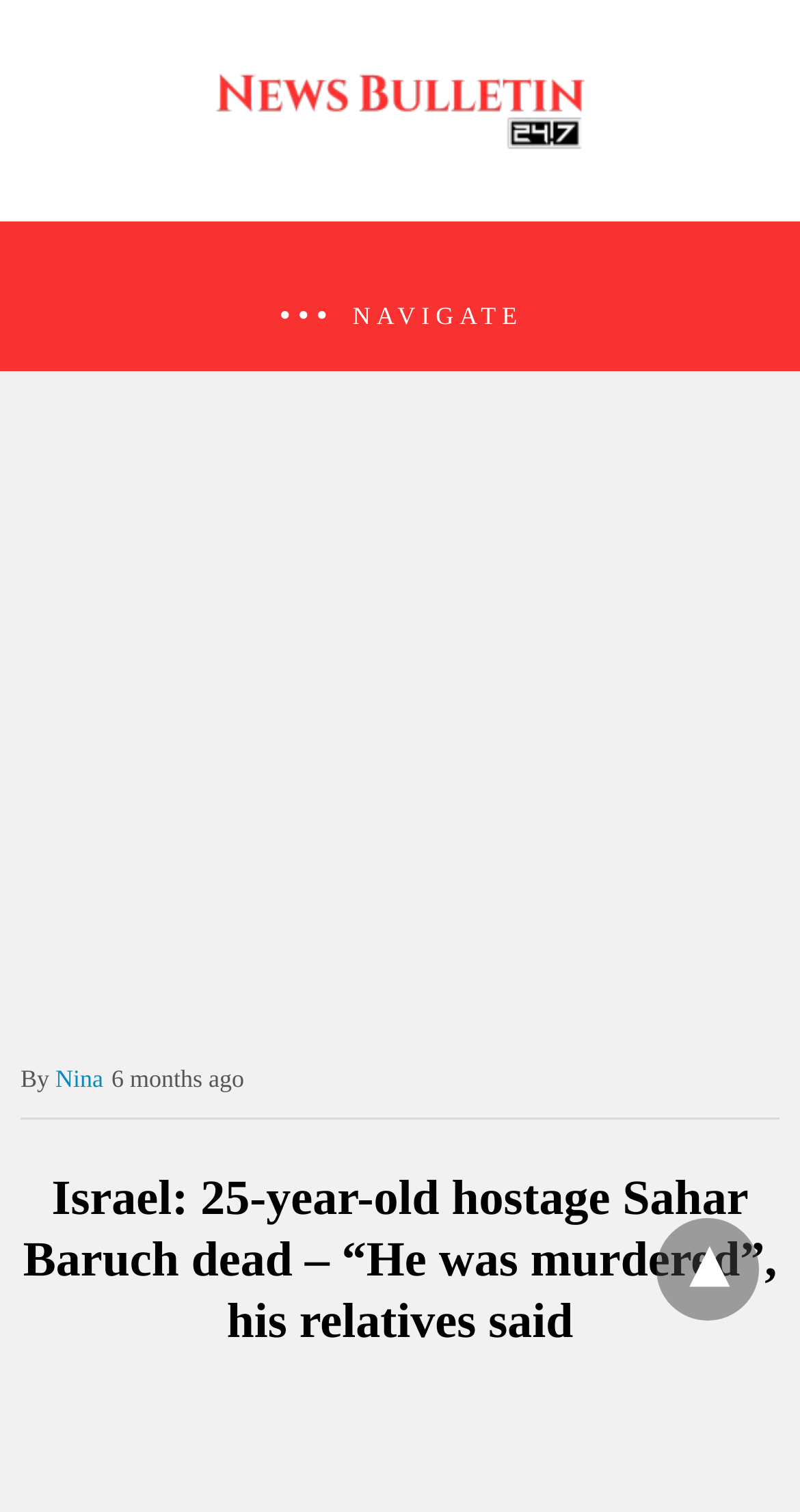What is the purpose of the 'Navigation' button?
From the image, respond using a single word or phrase.

To navigate